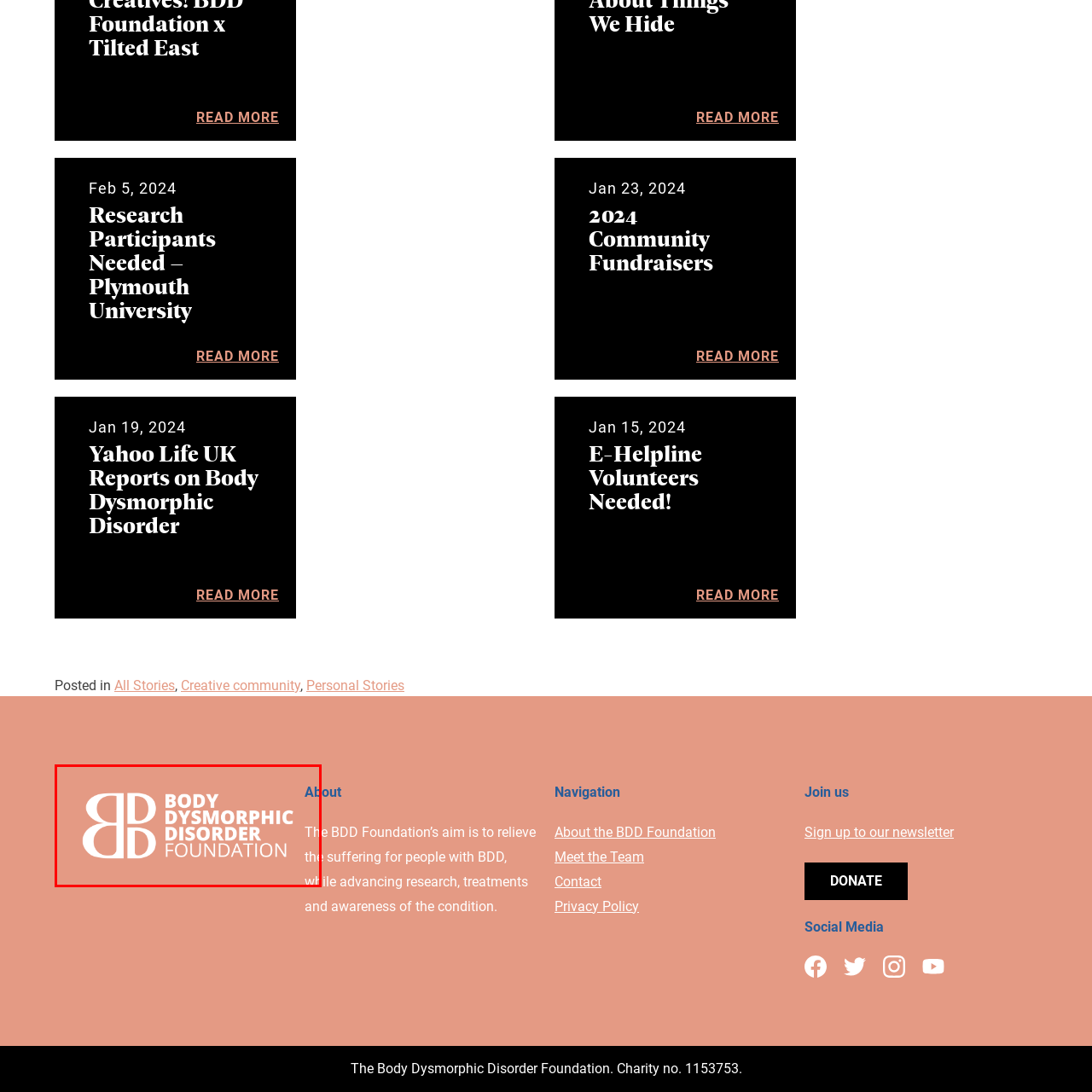Direct your attention to the section marked by the red bounding box and construct a detailed answer to the following question based on the image: What is the purpose of the Body Dysmorphic Disorder Foundation?

The caption explains that the foundation's logo symbolizes its commitment to raising awareness and providing support for individuals affected by Body Dysmorphic Disorder (BDD), which indicates the foundation's primary purpose.